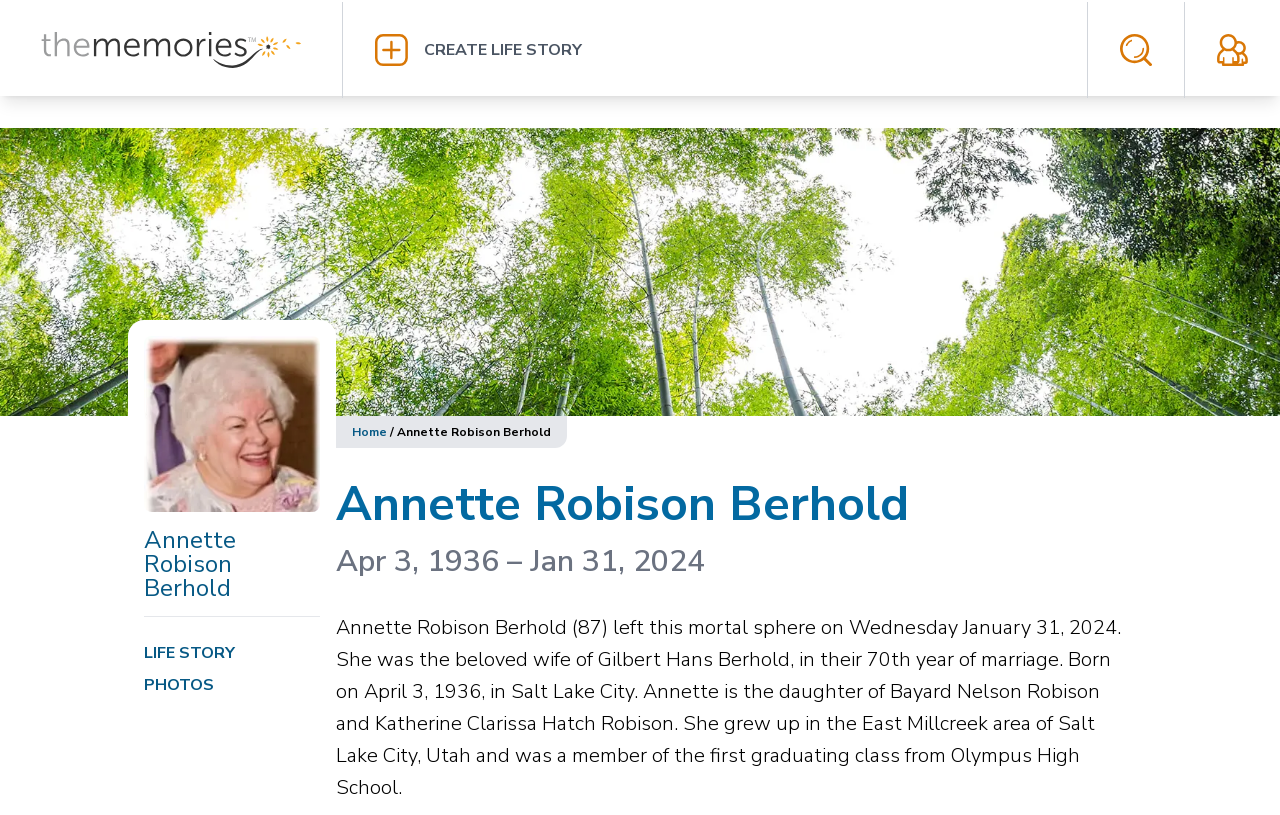Identify the bounding box coordinates for the UI element mentioned here: "Create Life Story". Provide the coordinates as four float values between 0 and 1, i.e., [left, top, right, bottom].

[0.293, 0.042, 0.824, 0.081]